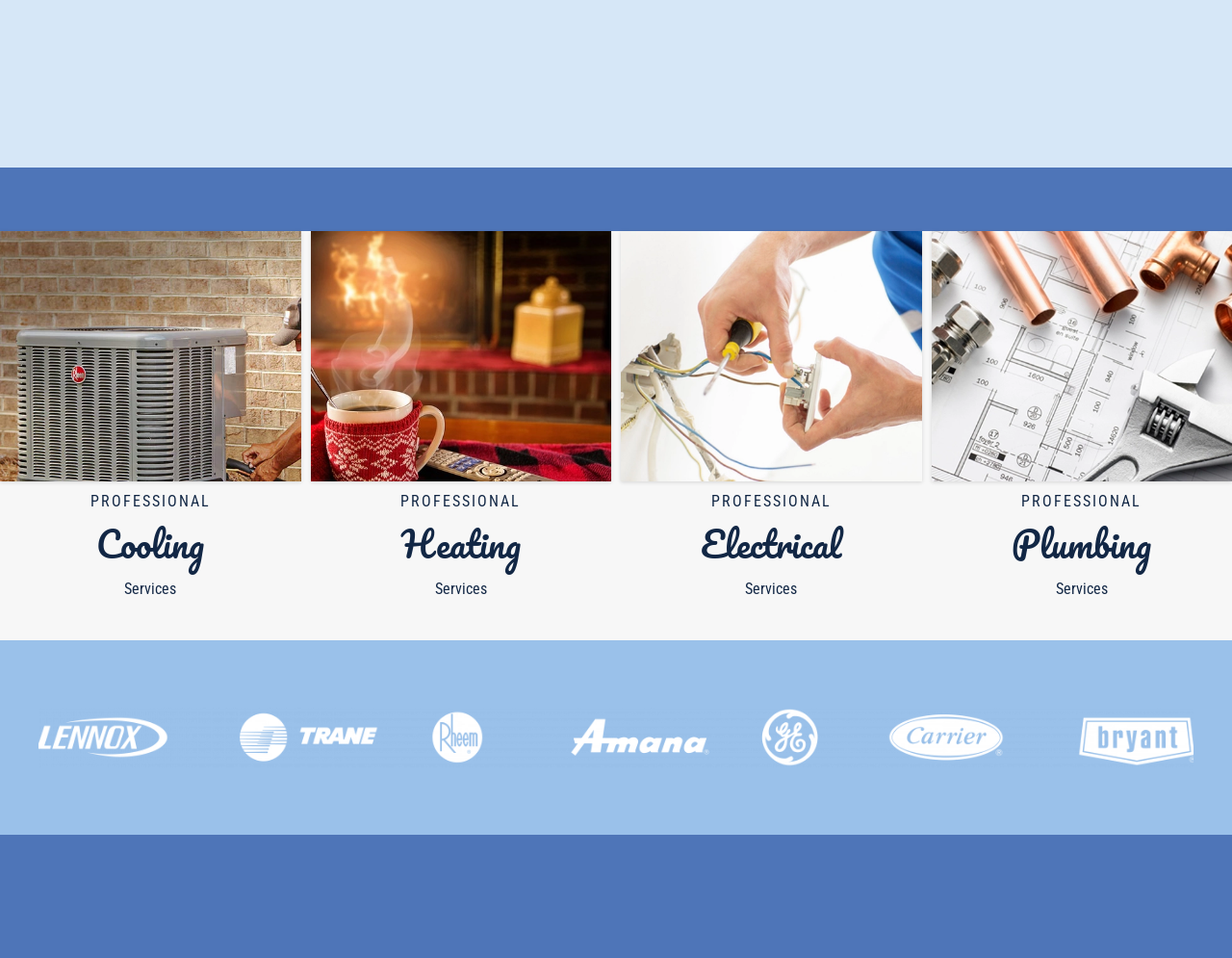Please determine the bounding box coordinates of the section I need to click to accomplish this instruction: "Click on Cooling Services".

[0.078, 0.536, 0.166, 0.599]